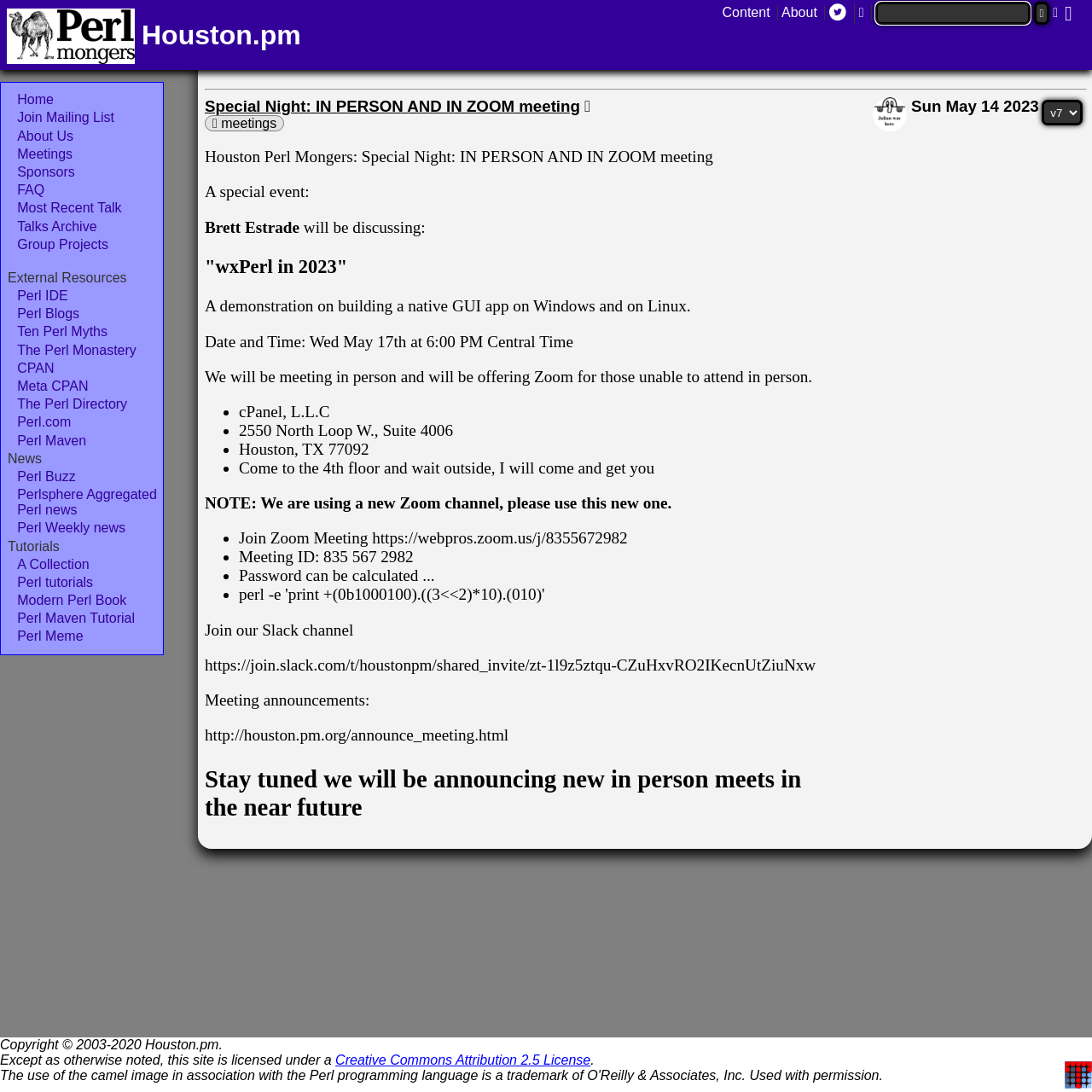Please identify the bounding box coordinates of the element that needs to be clicked to perform the following instruction: "Click the 'Home' link".

[0.003, 0.085, 0.147, 0.099]